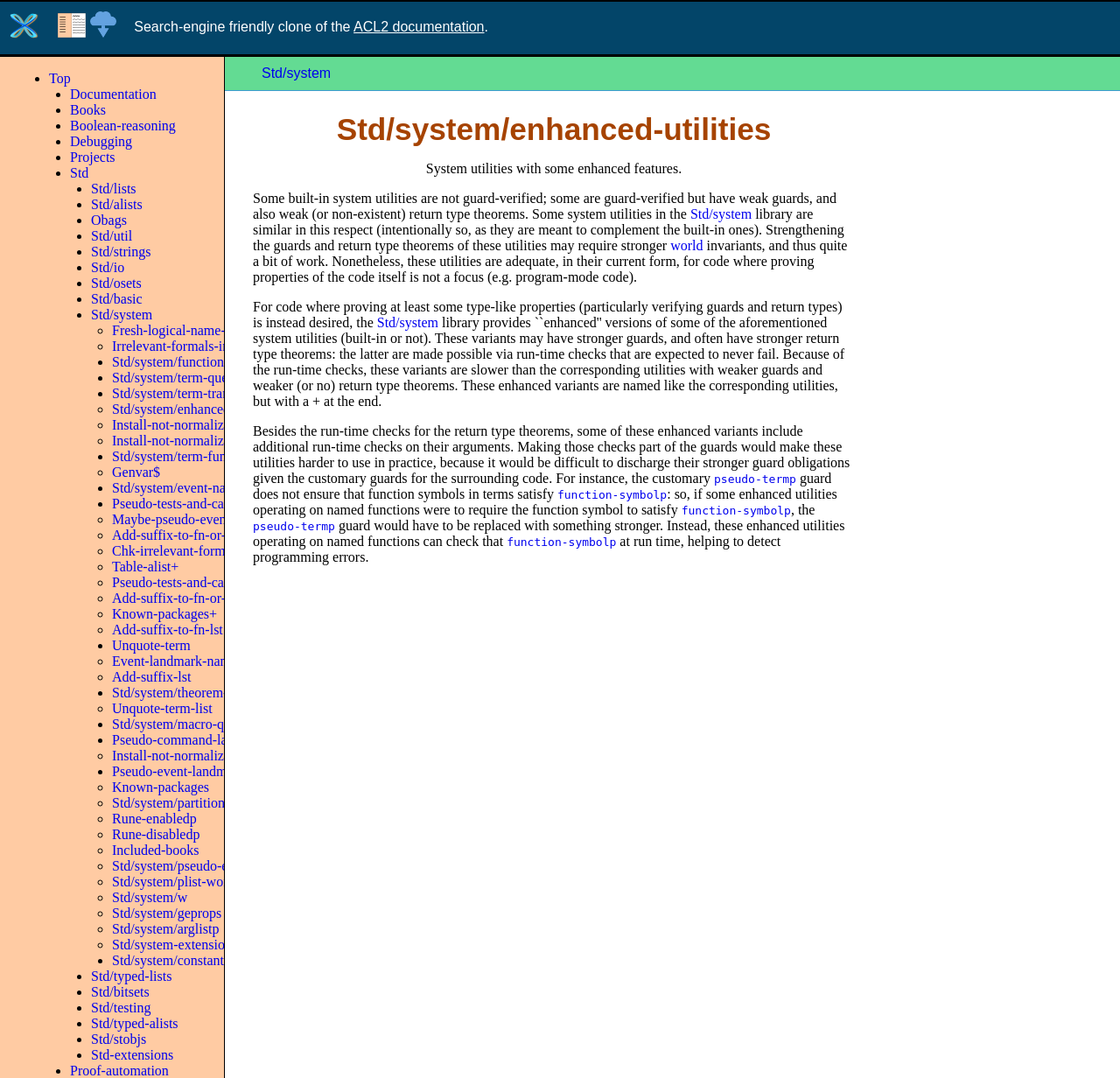Can you specify the bounding box coordinates of the area that needs to be clicked to fulfill the following instruction: "View 'Boolean-reasoning'"?

[0.062, 0.11, 0.157, 0.123]